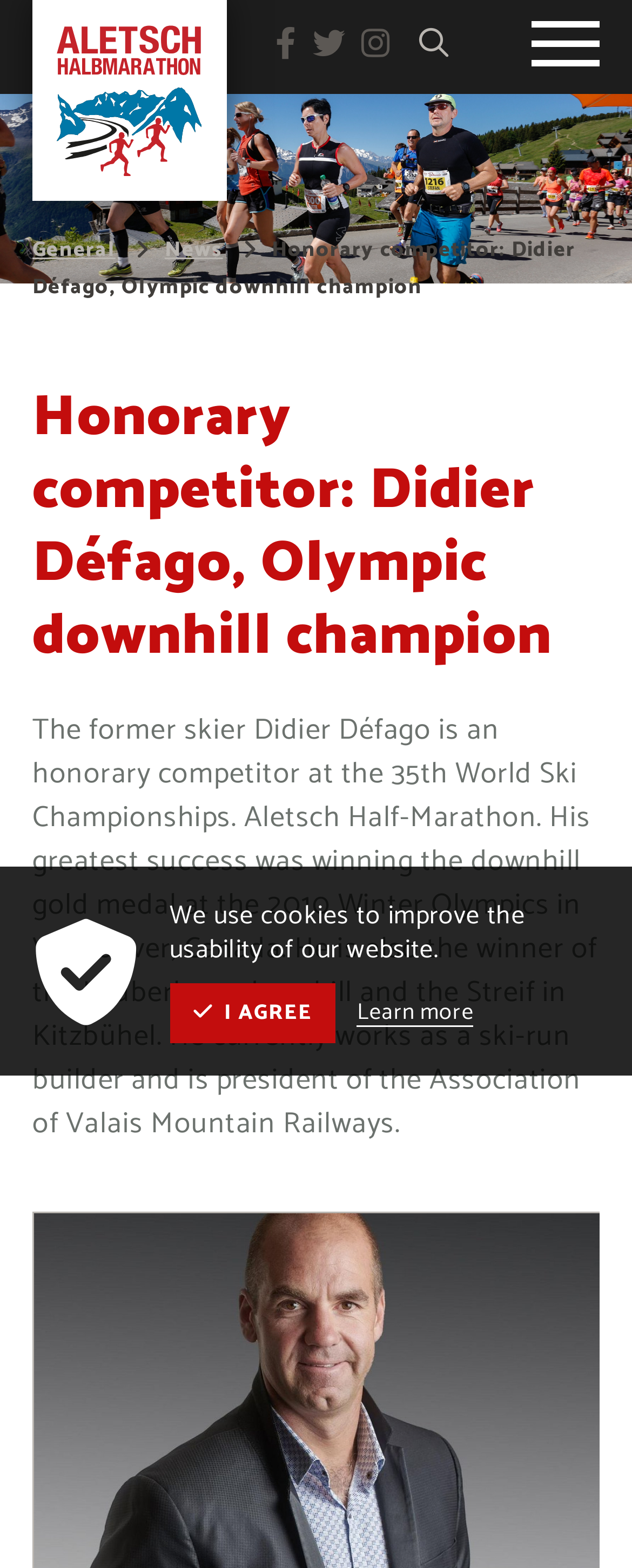Could you highlight the region that needs to be clicked to execute the instruction: "Share on social media"?

[0.436, 0.012, 0.486, 0.046]